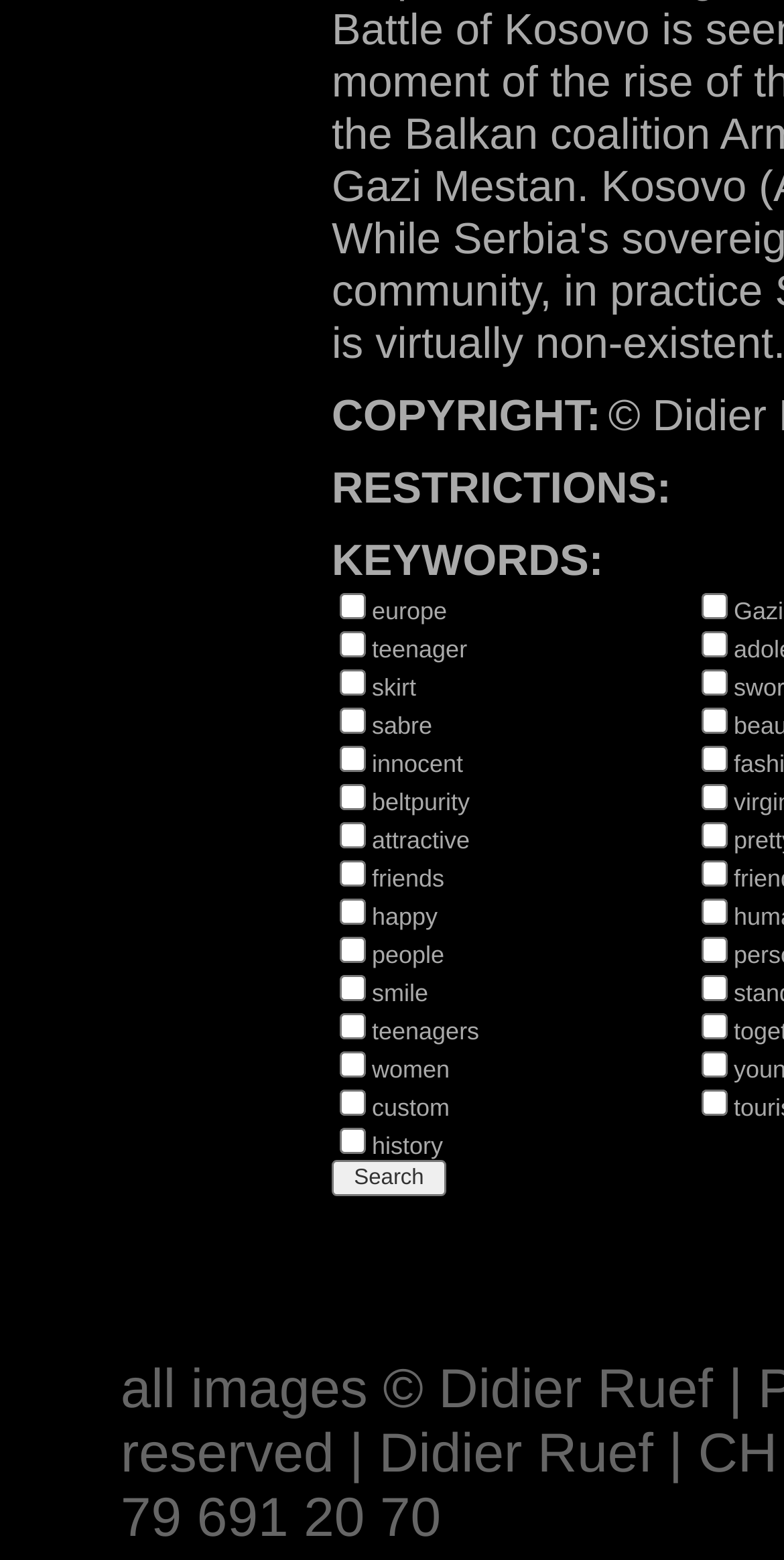Refer to the image and provide an in-depth answer to the question:
What type of content is associated with the 'europe' checkbox?

The 'europe' checkbox is one of the many checkboxes on the webpage, each accompanied by a static text element containing a keyword. This suggests that the 'europe' checkbox is associated with a specific keyword or category of content.